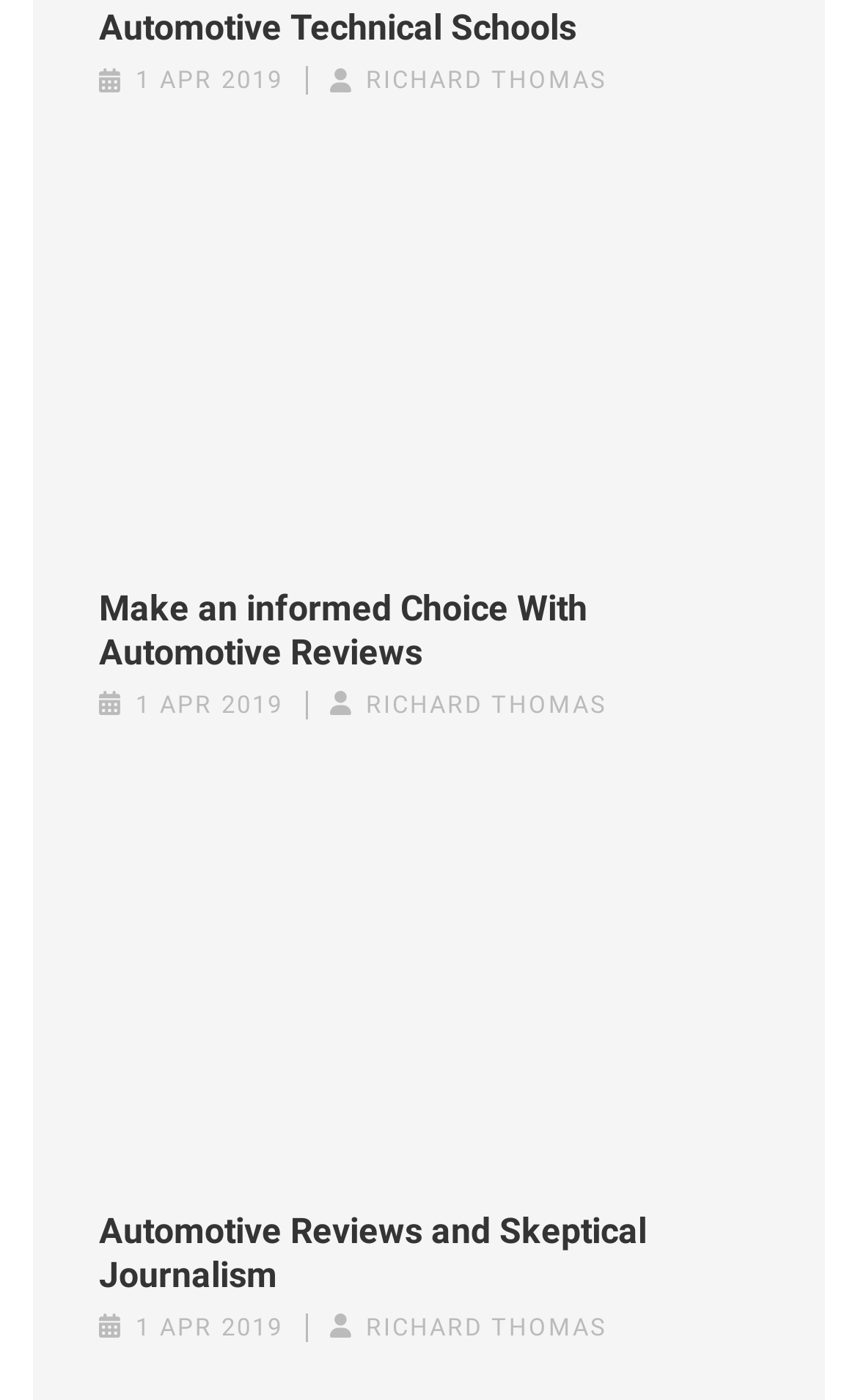Identify the bounding box for the element characterized by the following description: "1 Apr 2019".

[0.158, 0.938, 0.33, 0.959]